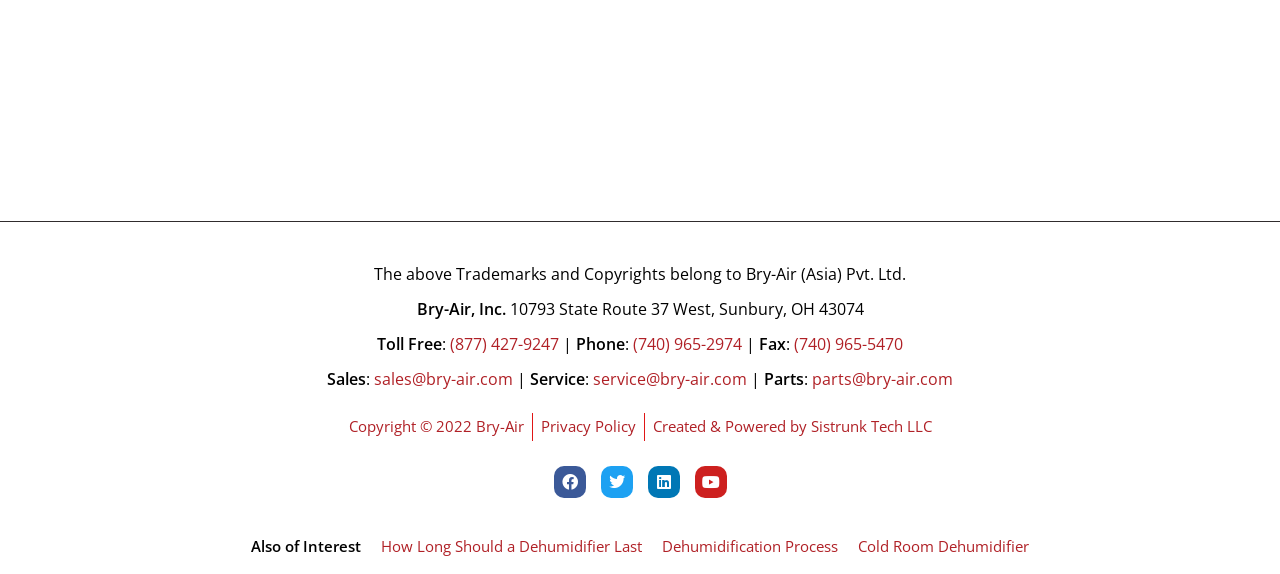Using the webpage screenshot and the element description Privacy Policy, determine the bounding box coordinates. Specify the coordinates in the format (top-left x, top-left y, bottom-right x, bottom-right y) with values ranging from 0 to 1.

[0.422, 0.72, 0.496, 0.769]